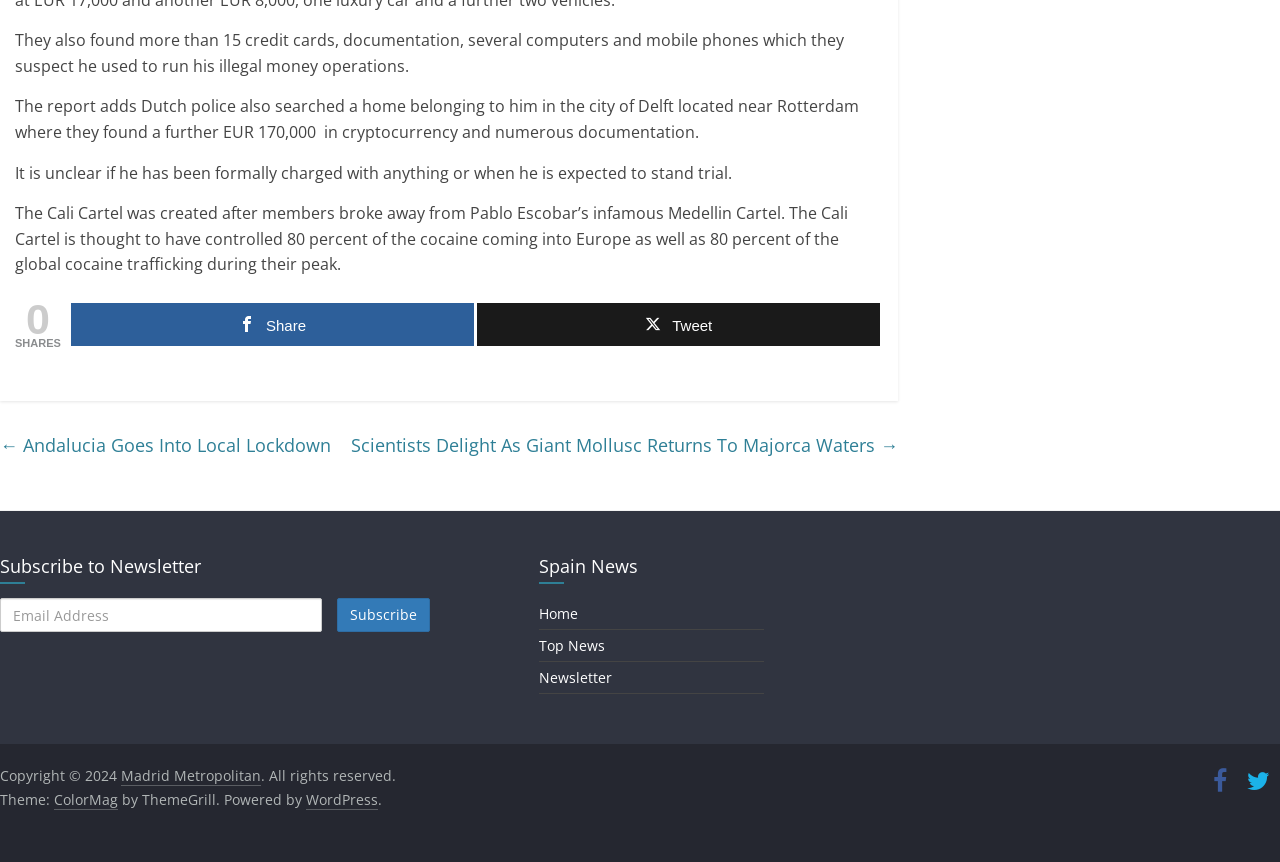Determine the bounding box coordinates for the clickable element required to fulfill the instruction: "Go to Top News". Provide the coordinates as four float numbers between 0 and 1, i.e., [left, top, right, bottom].

[0.421, 0.738, 0.473, 0.76]